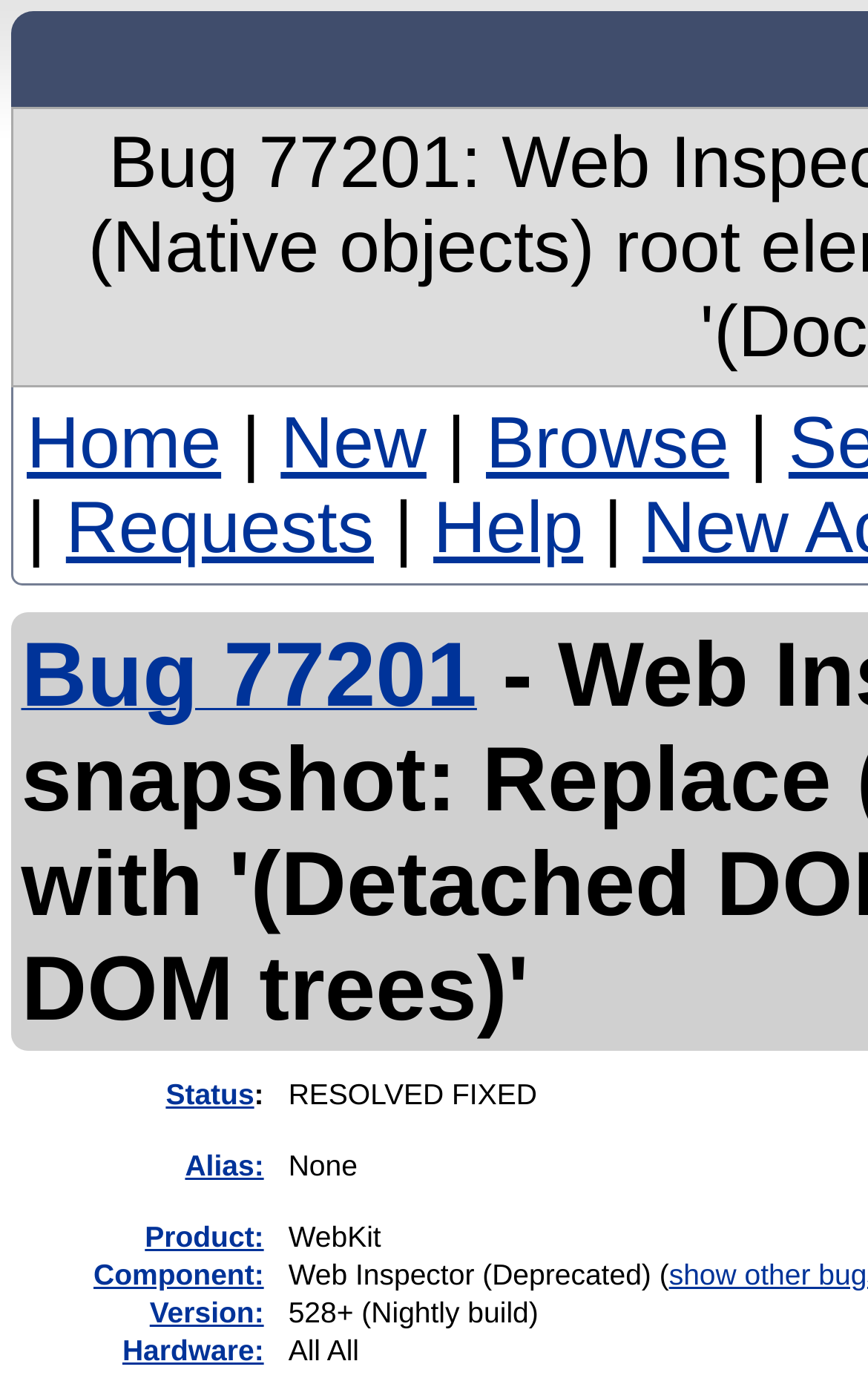Using the given element description, provide the bounding box coordinates (top-left x, top-left y, bottom-right x, bottom-right y) for the corresponding UI element in the screenshot: New

[0.323, 0.29, 0.491, 0.349]